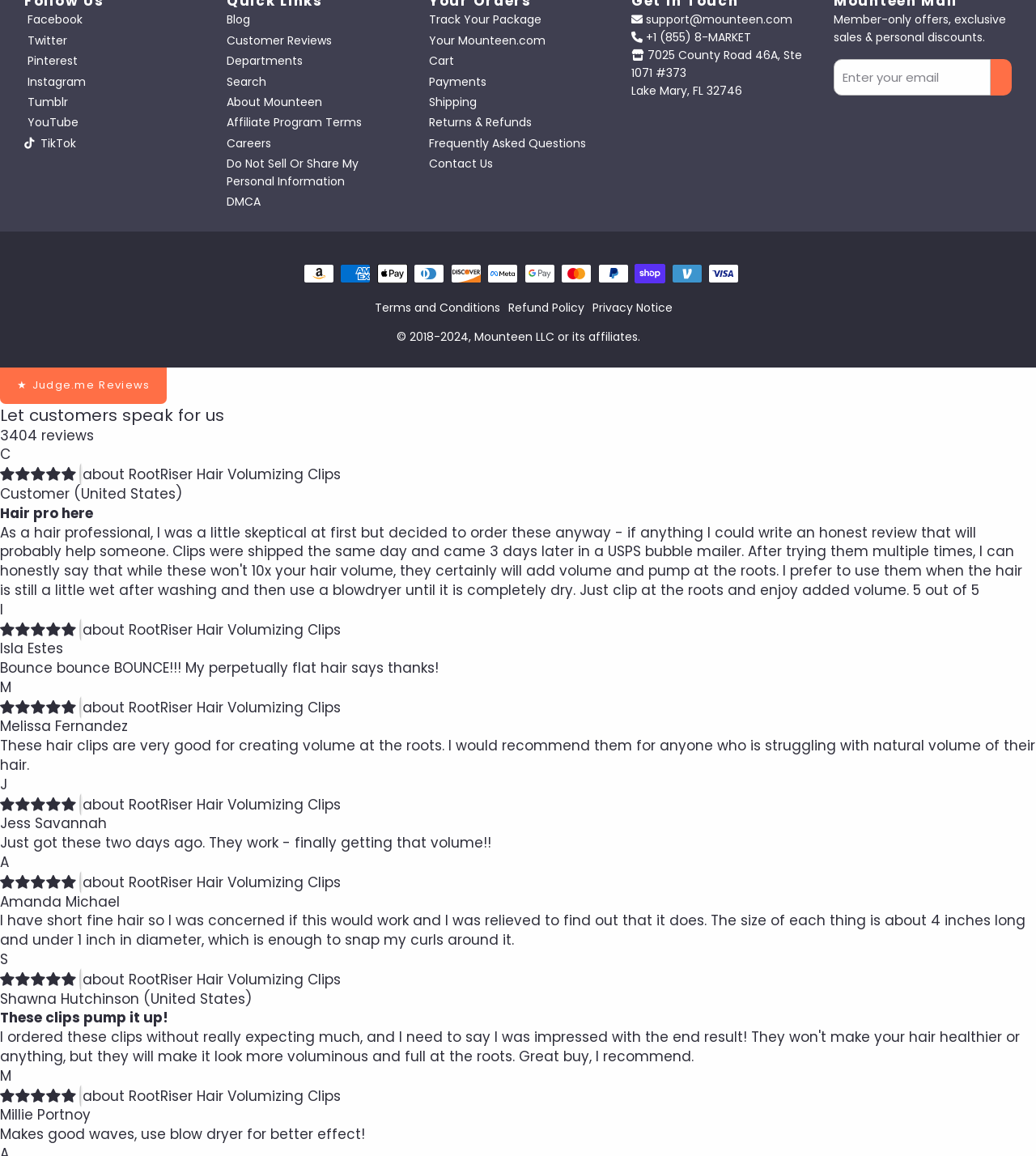What is the address of Mounteen LLC?
Look at the image and respond with a one-word or short phrase answer.

7025 County Road 46A, Ste 1071 #373, Lake Mary, FL 32746